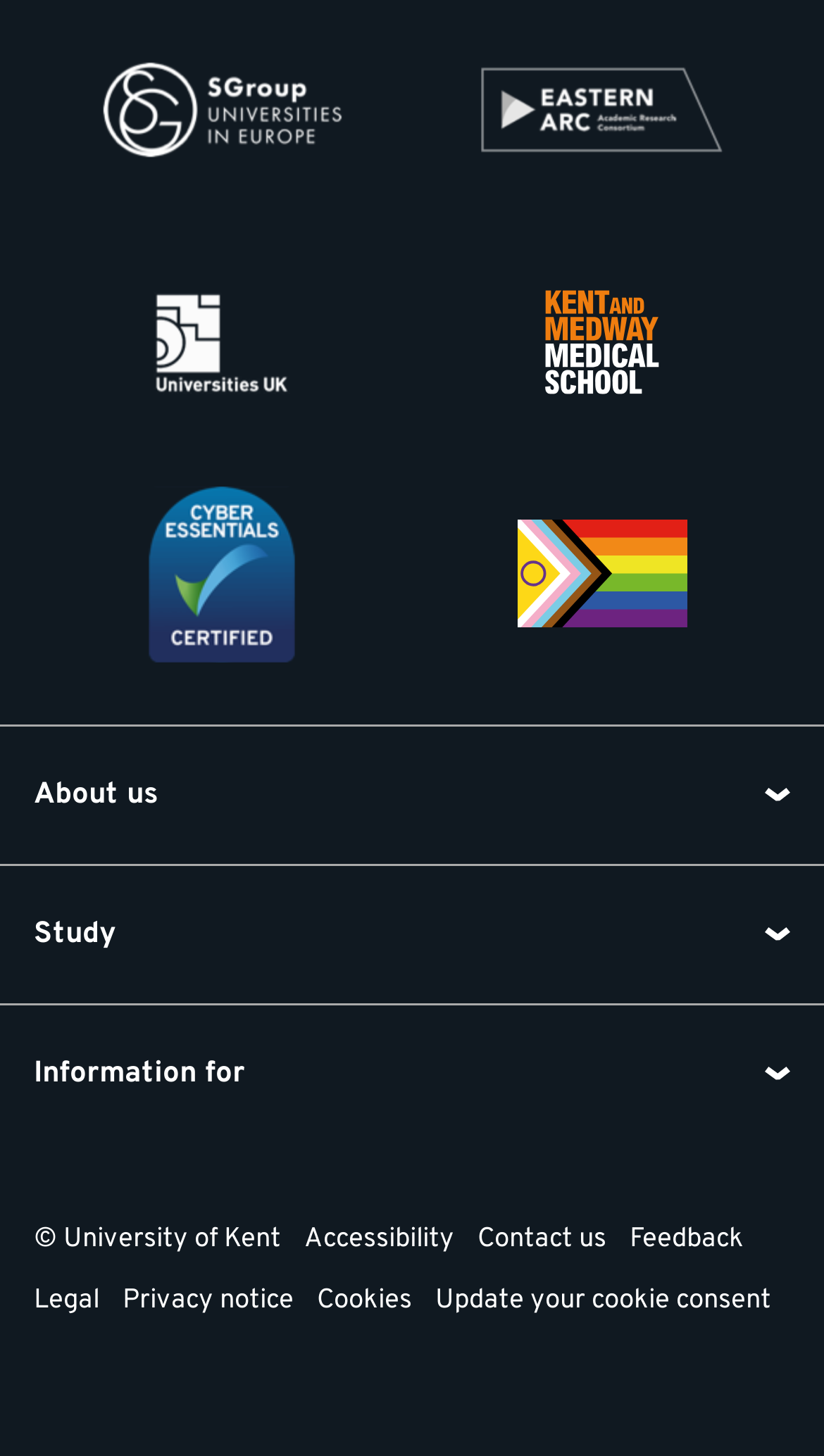Identify the bounding box for the UI element described as: "alt="english flag"". The coordinates should be four float numbers between 0 and 1, i.e., [left, top, right, bottom].

None